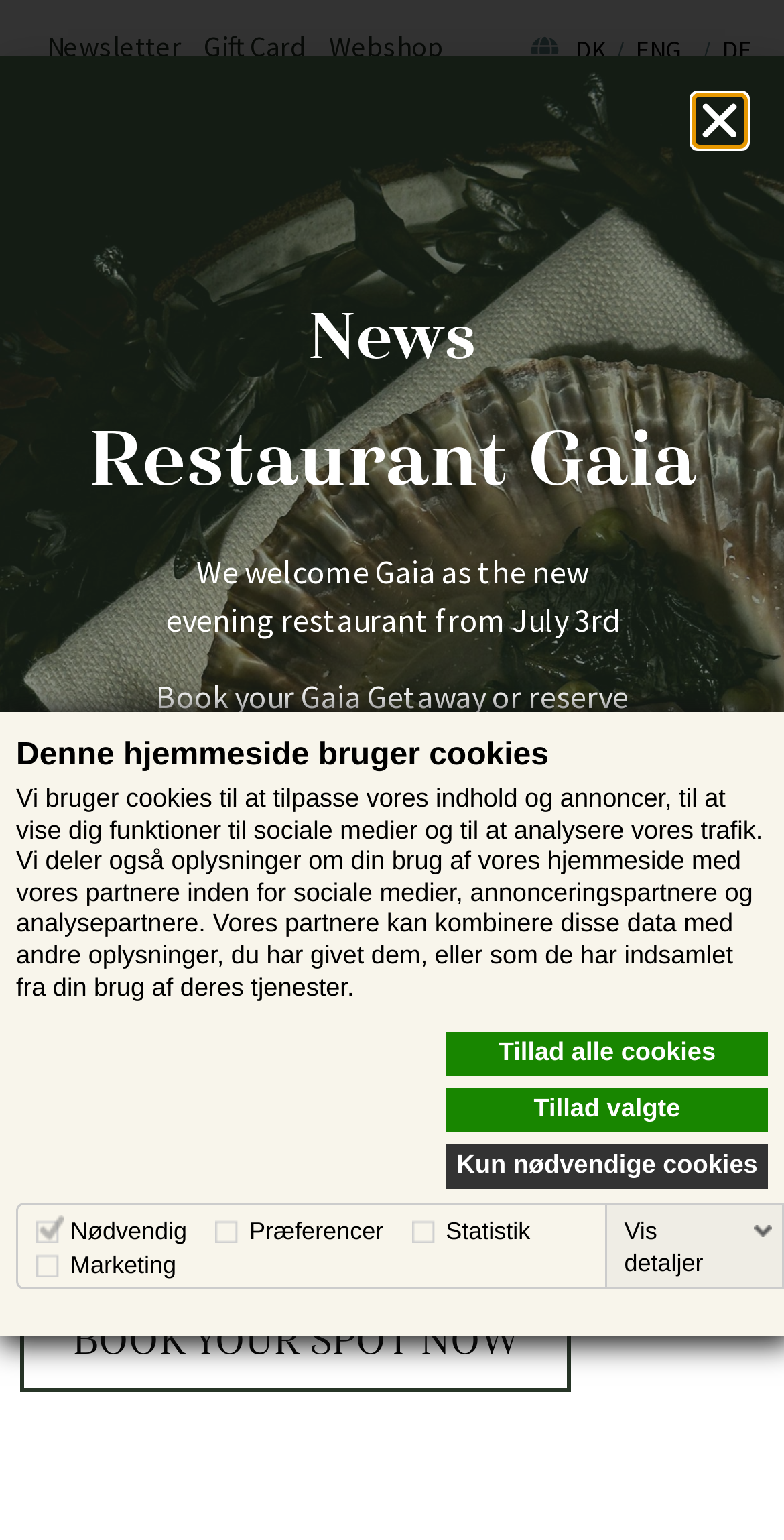Please respond to the question with a concise word or phrase:
What is the main theme of the website?

Exclusive meetings and private stays